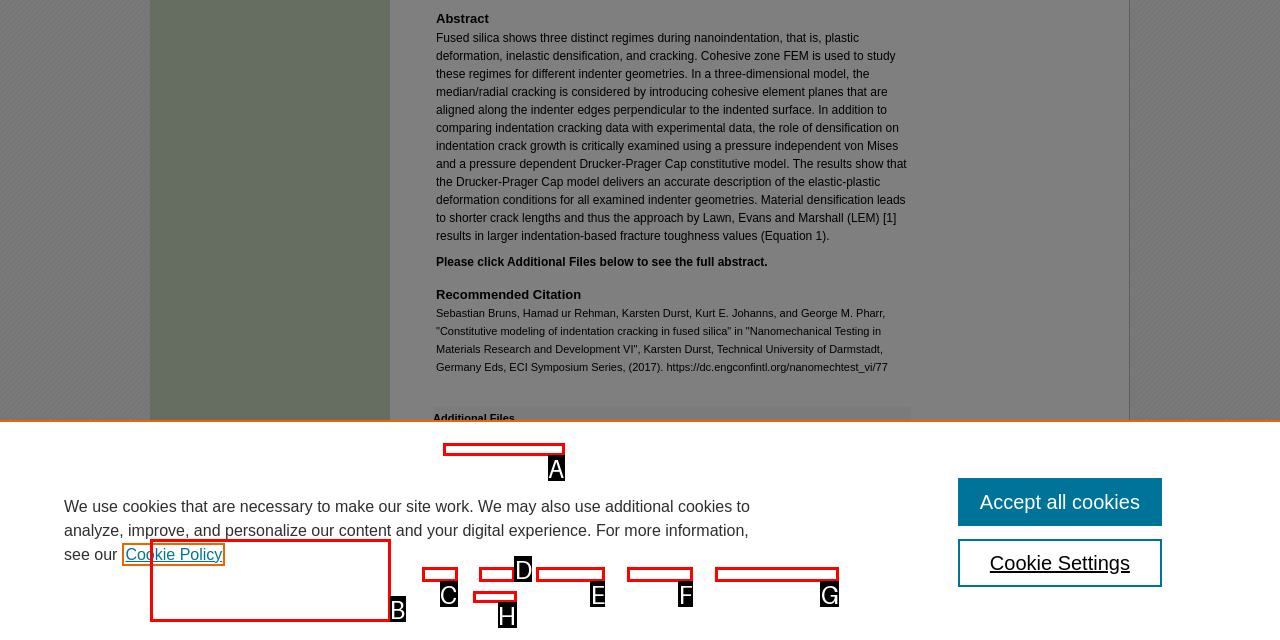Identify which HTML element aligns with the description: Copyright
Answer using the letter of the correct choice from the options available.

H